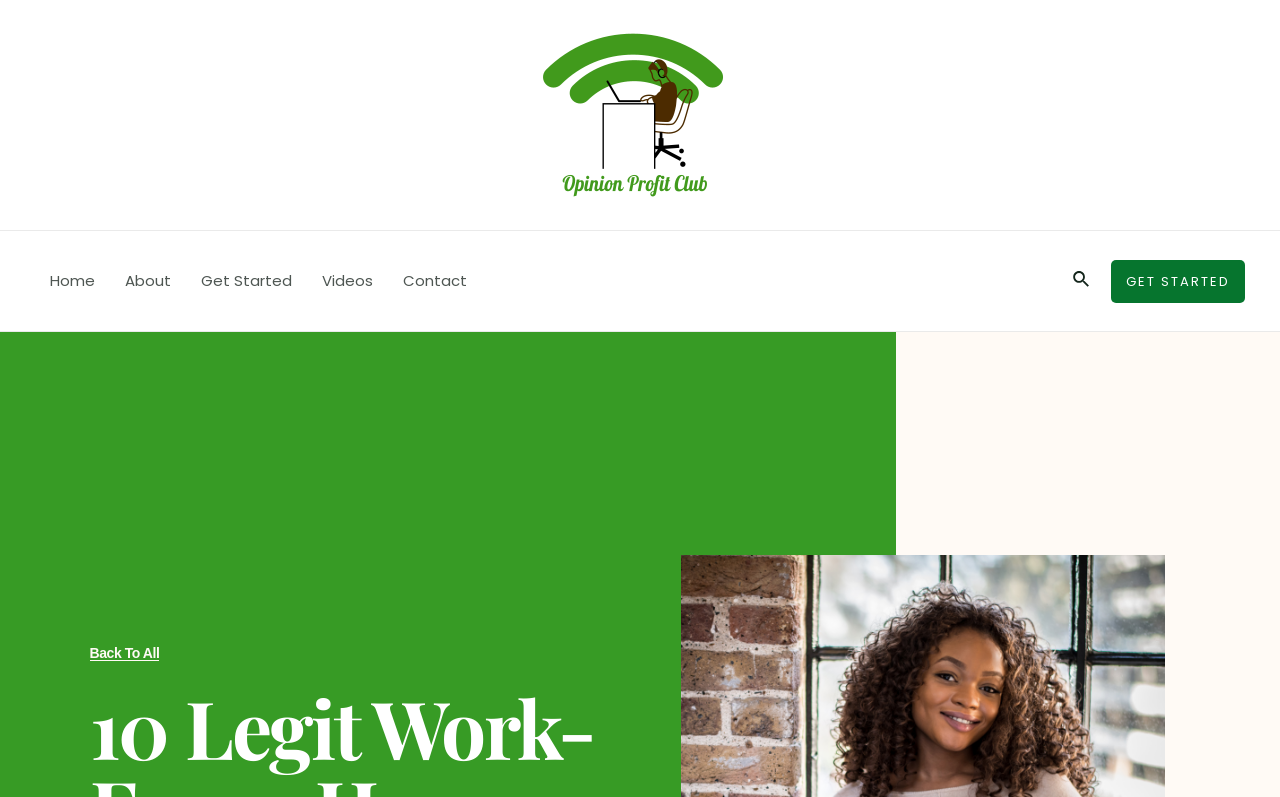What is the purpose of the 'GET STARTED' button?
Using the information from the image, answer the question thoroughly.

The 'GET STARTED' button is a call-to-action button located at the top-right corner of the webpage, and its purpose is to encourage users to take the first step in using the website's services or features.